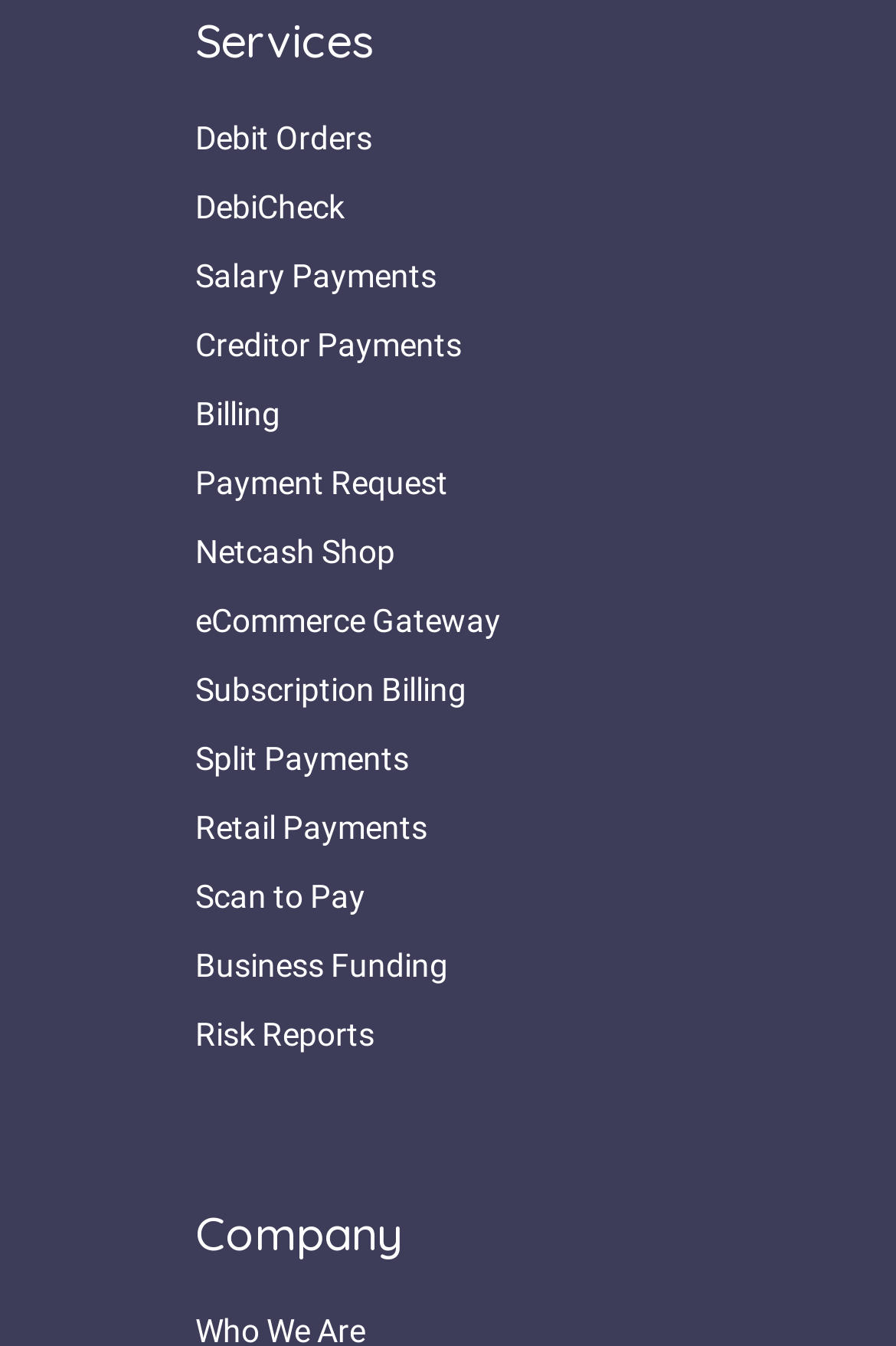Using the details from the image, please elaborate on the following question: How many sections are there on the webpage?

I observed the webpage structure and found that there are two main sections: 'Services' and 'Company'.